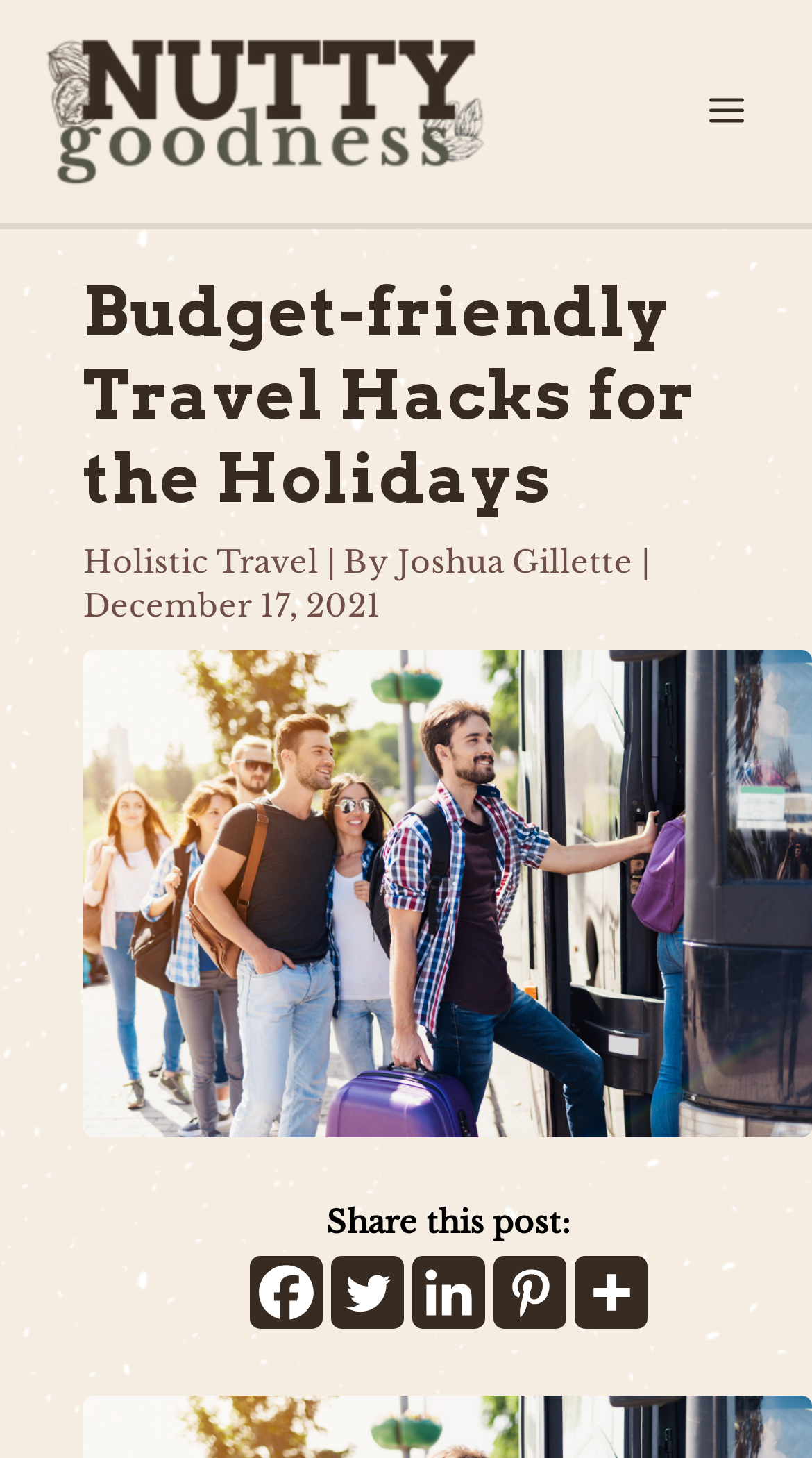Pinpoint the bounding box coordinates for the area that should be clicked to perform the following instruction: "Click the Nutty Goodness logo".

[0.051, 0.062, 0.615, 0.087]